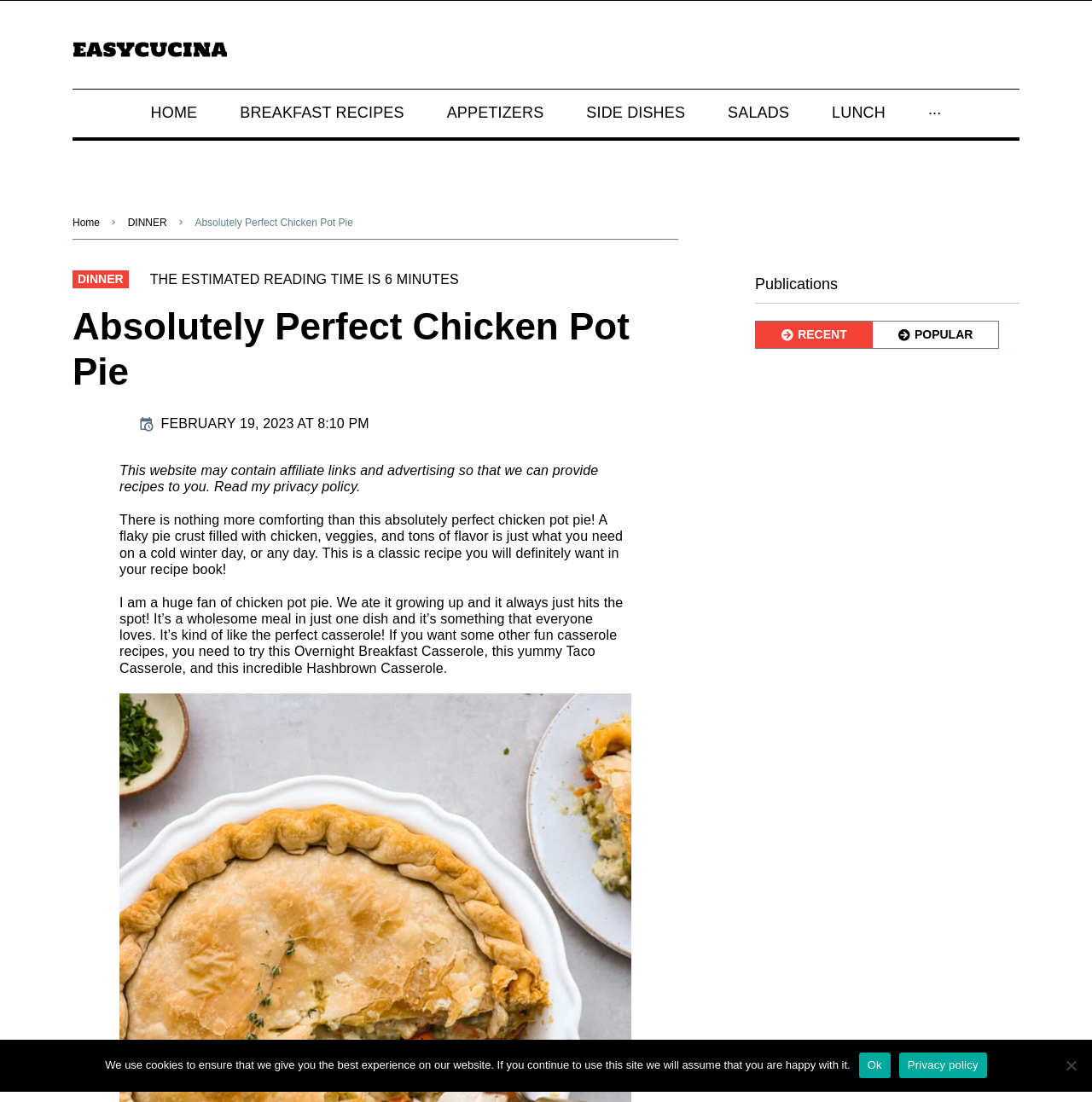Determine the bounding box for the HTML element described here: "Ok". The coordinates should be given as [left, top, right, bottom] with each number being a float between 0 and 1.

[0.786, 0.955, 0.815, 0.978]